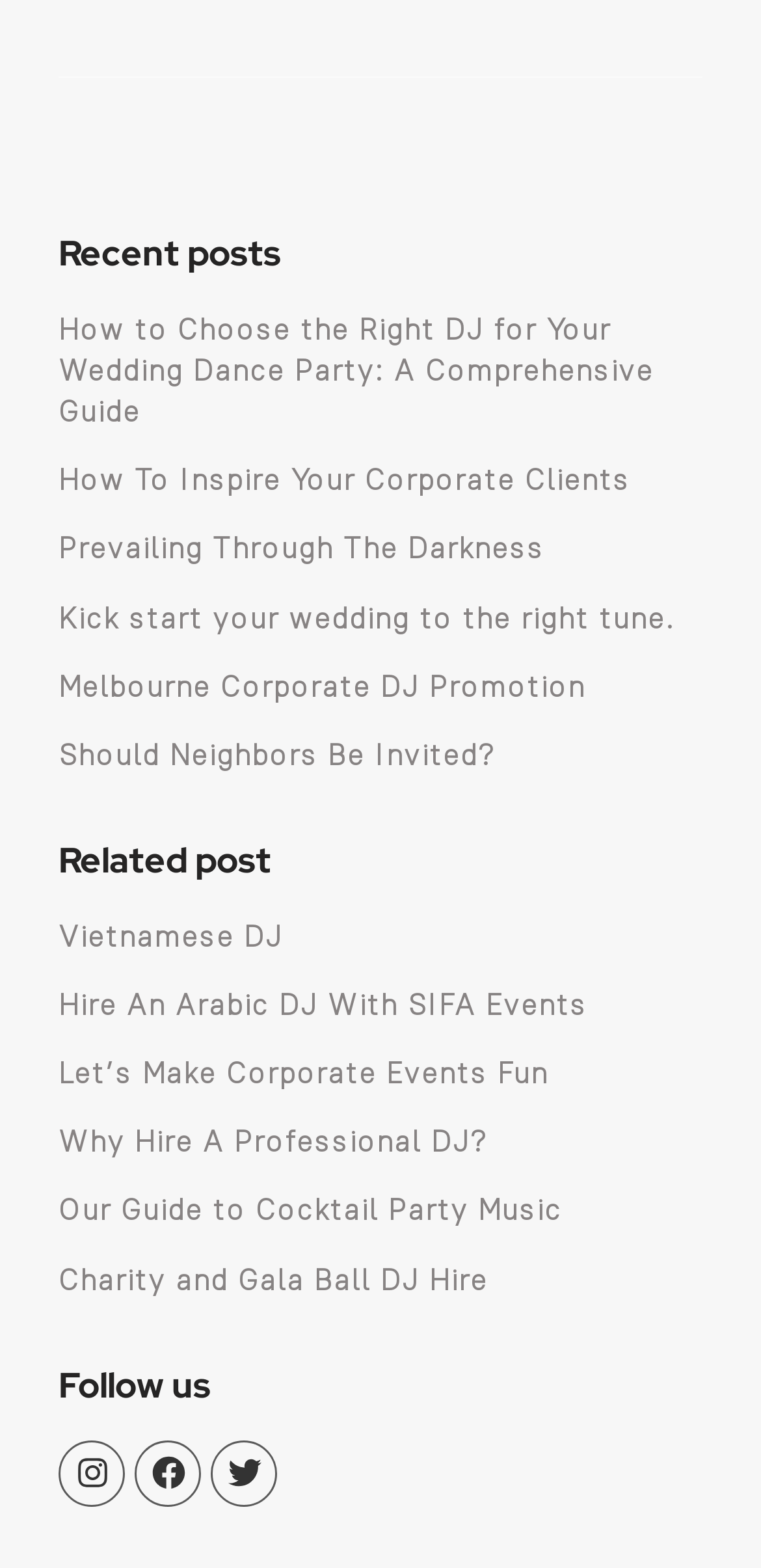How many articles are on this webpage?
Identify the answer in the screenshot and reply with a single word or phrase.

12